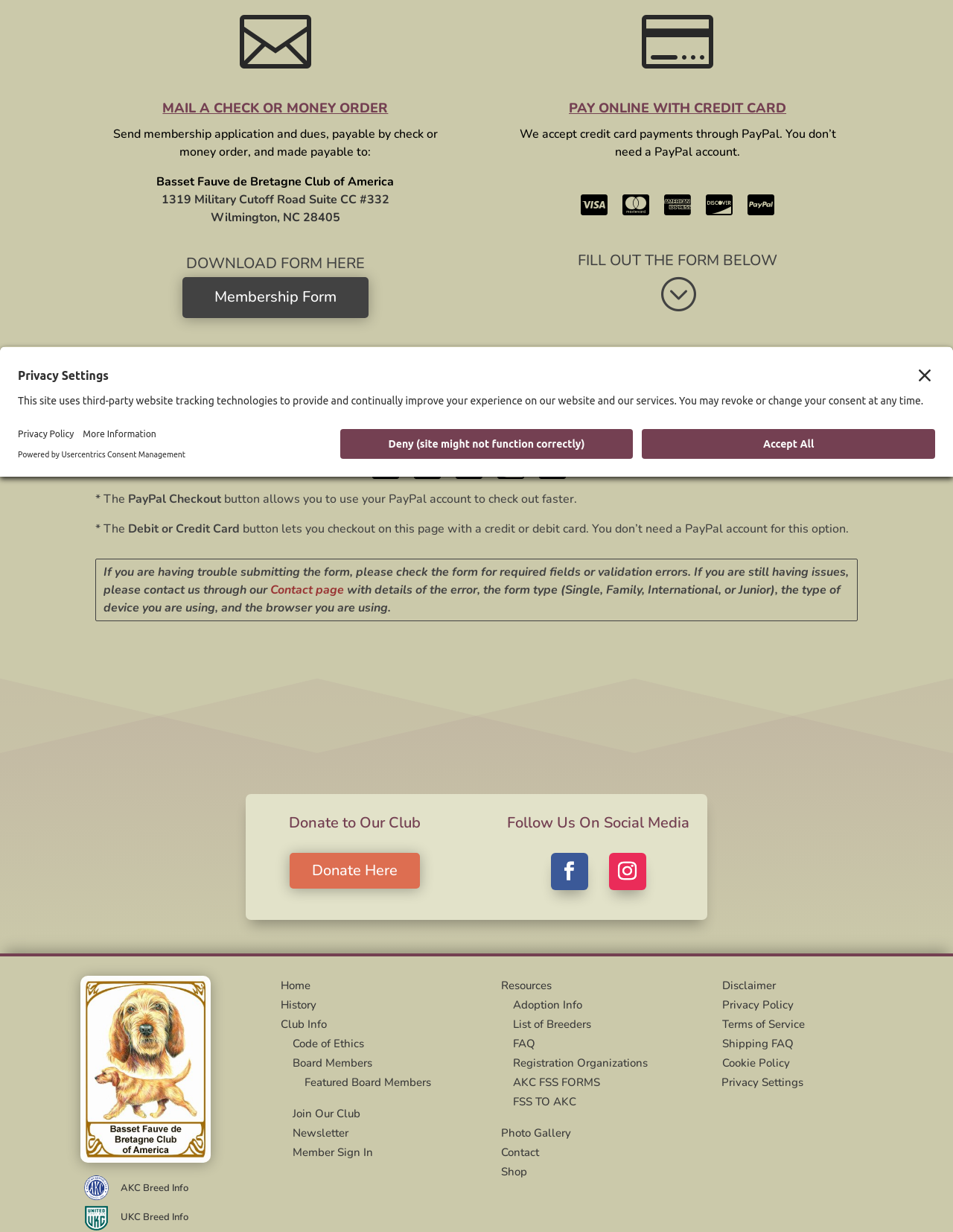Give the bounding box coordinates for the element described by: "Disclaimer".

[0.758, 0.794, 0.814, 0.806]